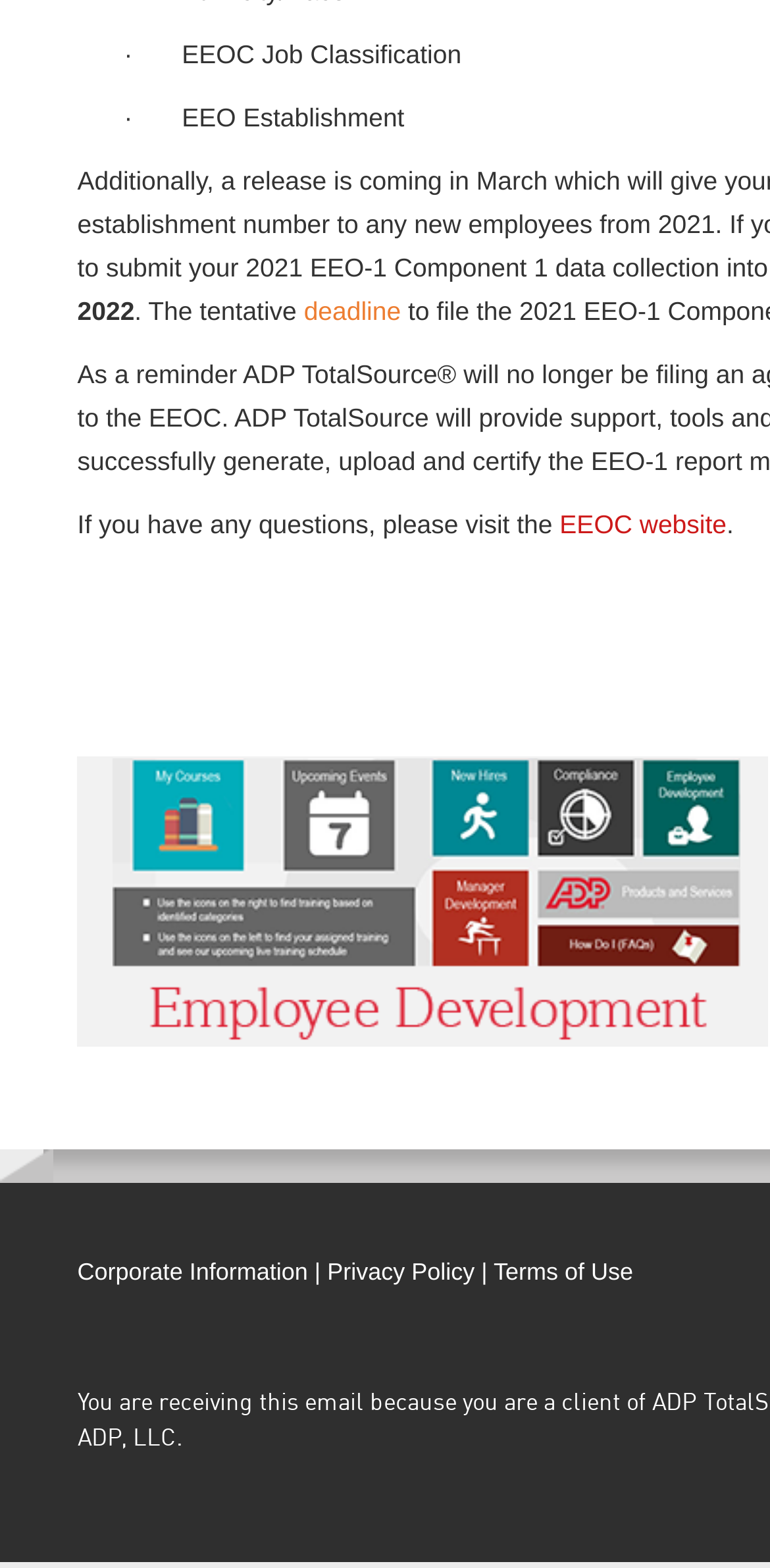Provide the bounding box coordinates for the UI element that is described as: "Radio and Podcast".

None